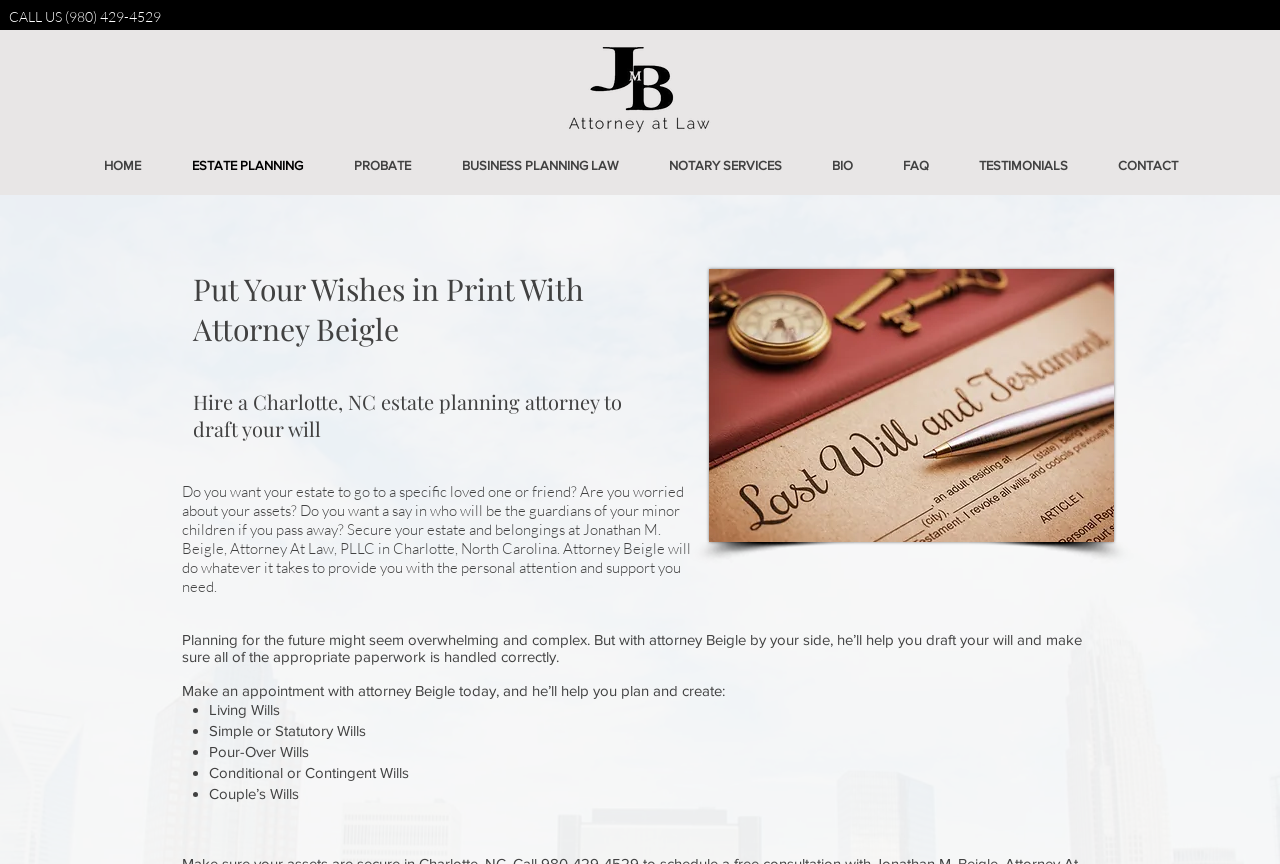From the element description: "BUSINESS PLANNING LAW", extract the bounding box coordinates of the UI element. The coordinates should be expressed as four float numbers between 0 and 1, in the order [left, top, right, bottom].

[0.341, 0.166, 0.502, 0.218]